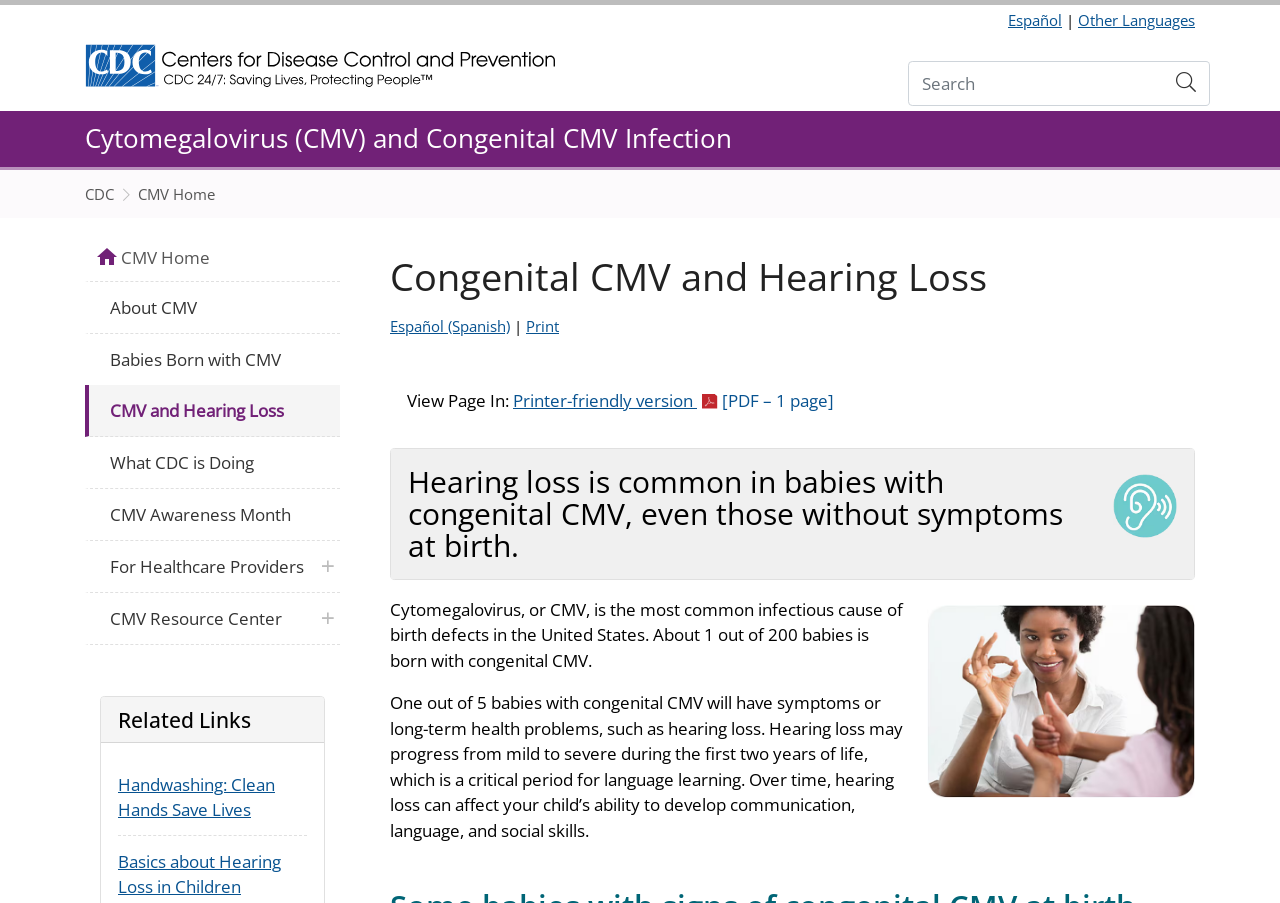Please predict the bounding box coordinates of the element's region where a click is necessary to complete the following instruction: "View page in printer-friendly version". The coordinates should be represented by four float numbers between 0 and 1, i.e., [left, top, right, bottom].

[0.401, 0.431, 0.652, 0.456]